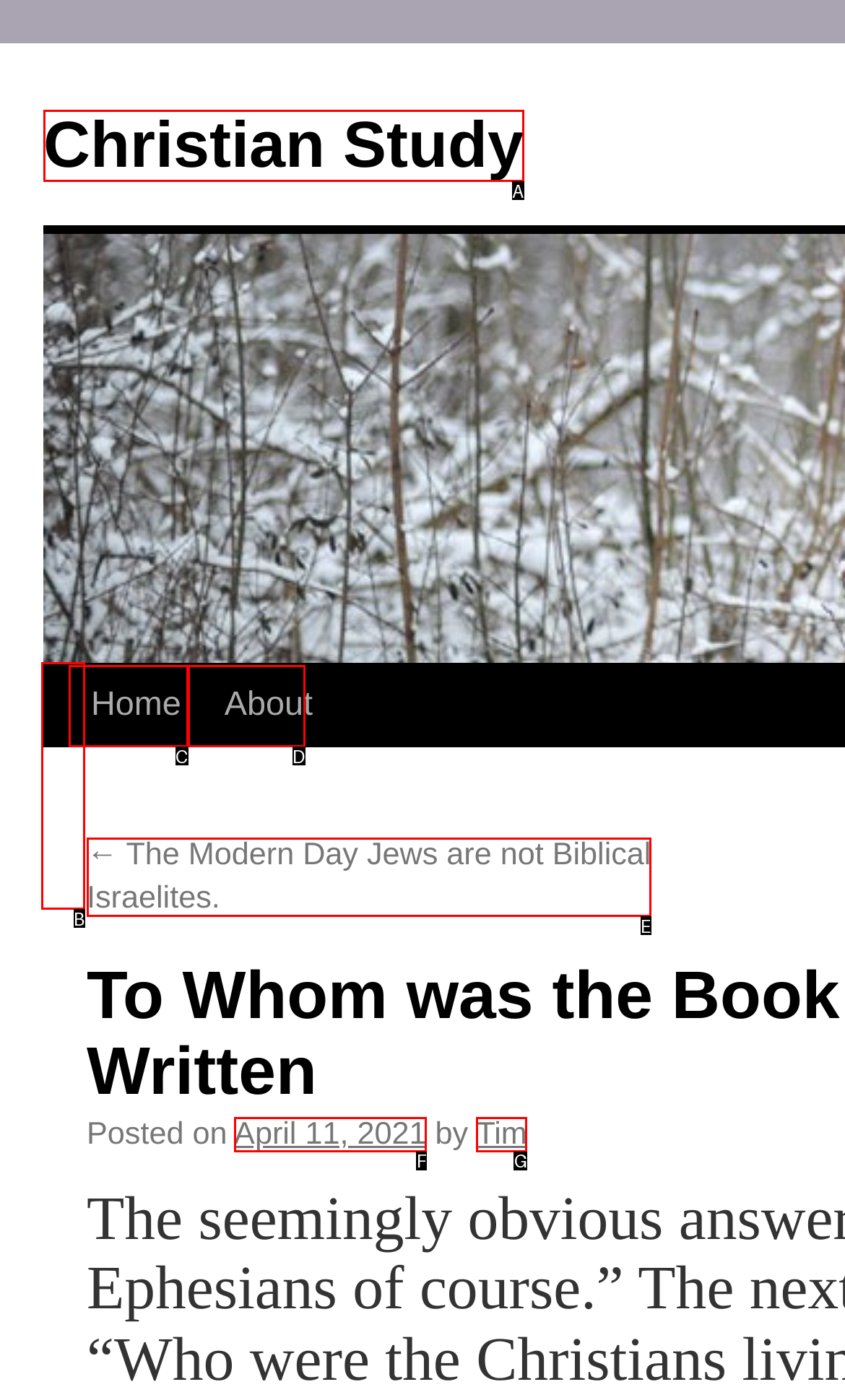Find the option that matches this description: Tim
Provide the corresponding letter directly.

G